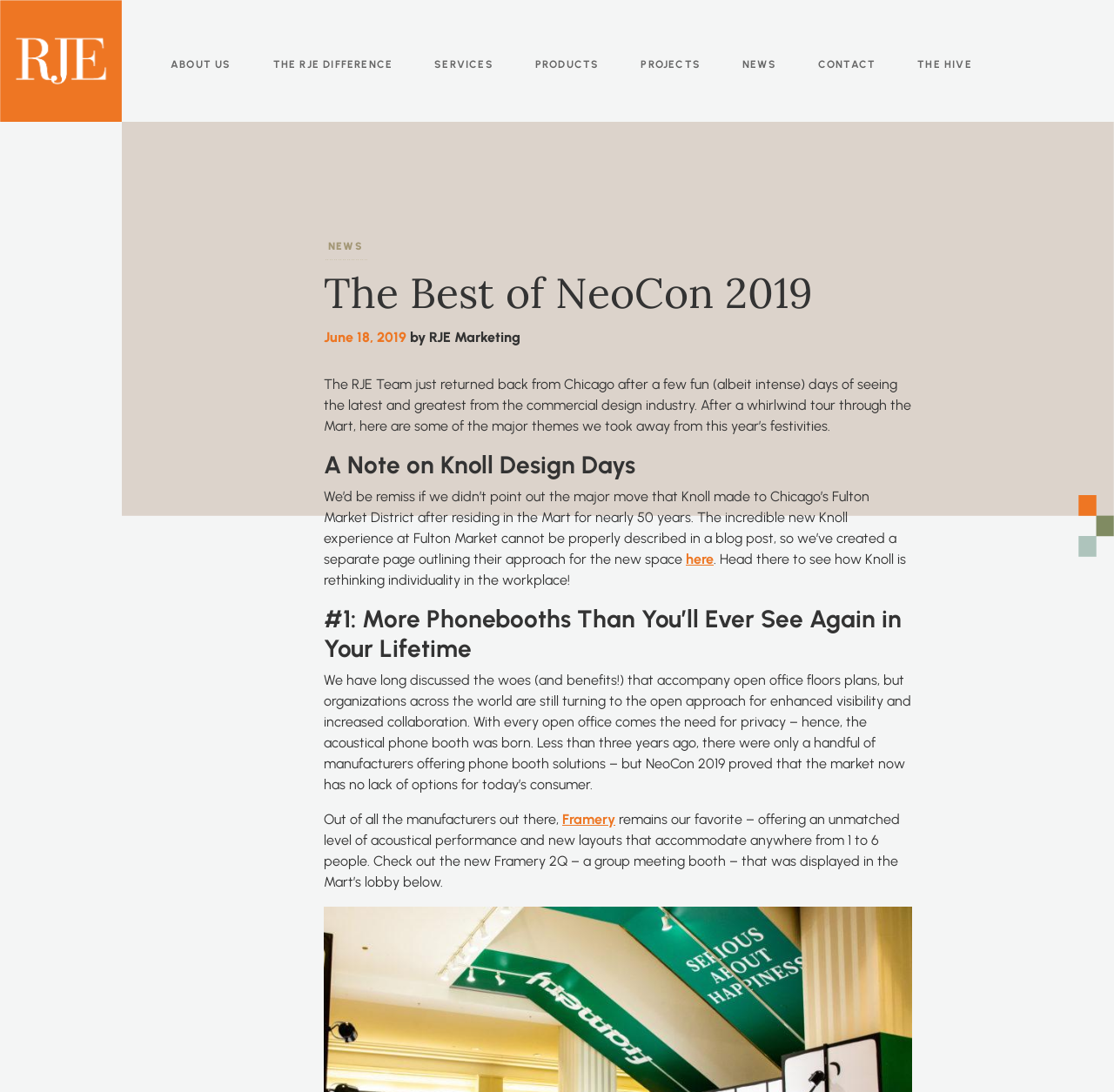Locate the bounding box coordinates of the clickable element to fulfill the following instruction: "Click on the RJE Business Interiors logo". Provide the coordinates as four float numbers between 0 and 1 in the format [left, top, right, bottom].

[0.0, 0.0, 0.109, 0.112]